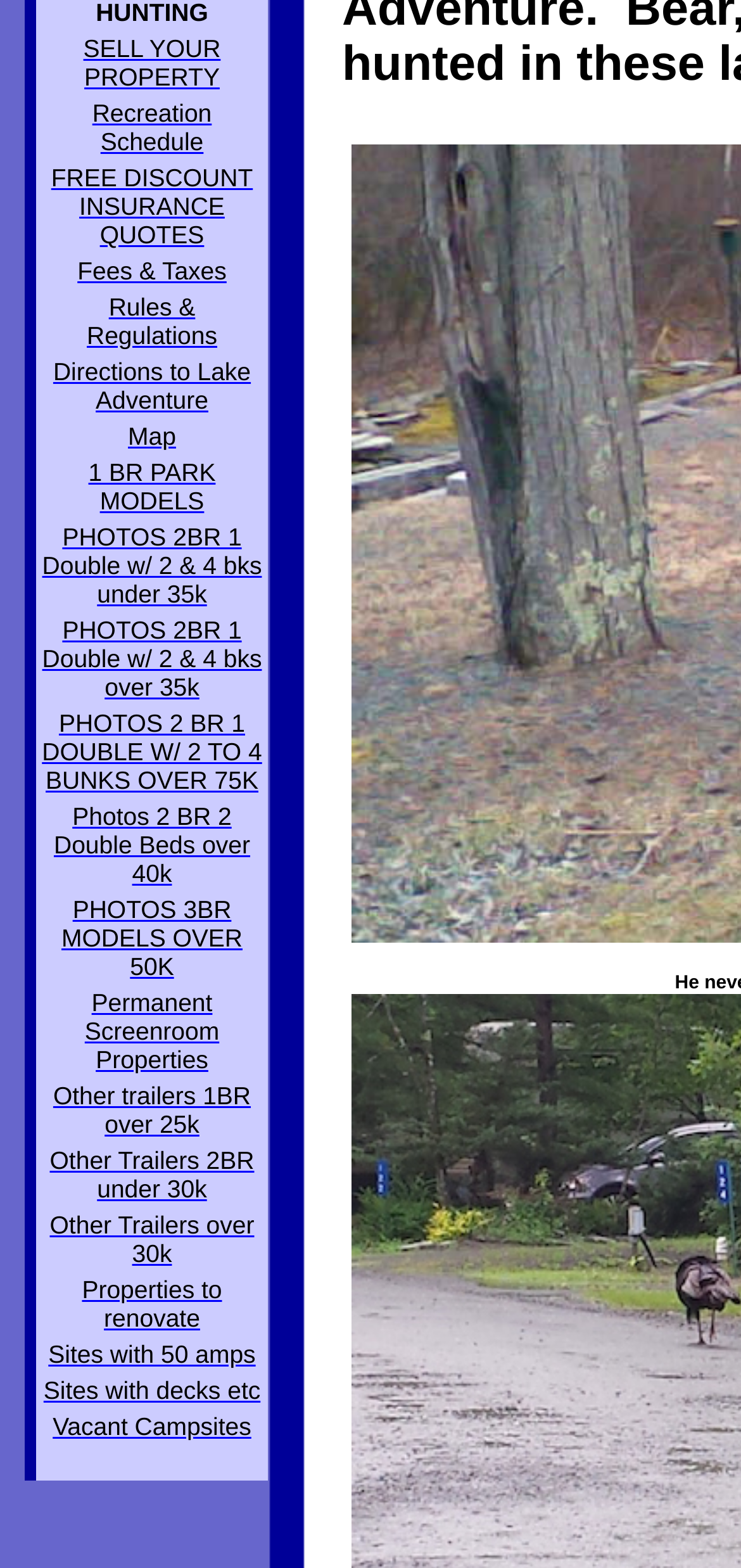Please locate the UI element described by "Other trailers 1BR over 25k" and provide its bounding box coordinates.

[0.072, 0.69, 0.339, 0.726]